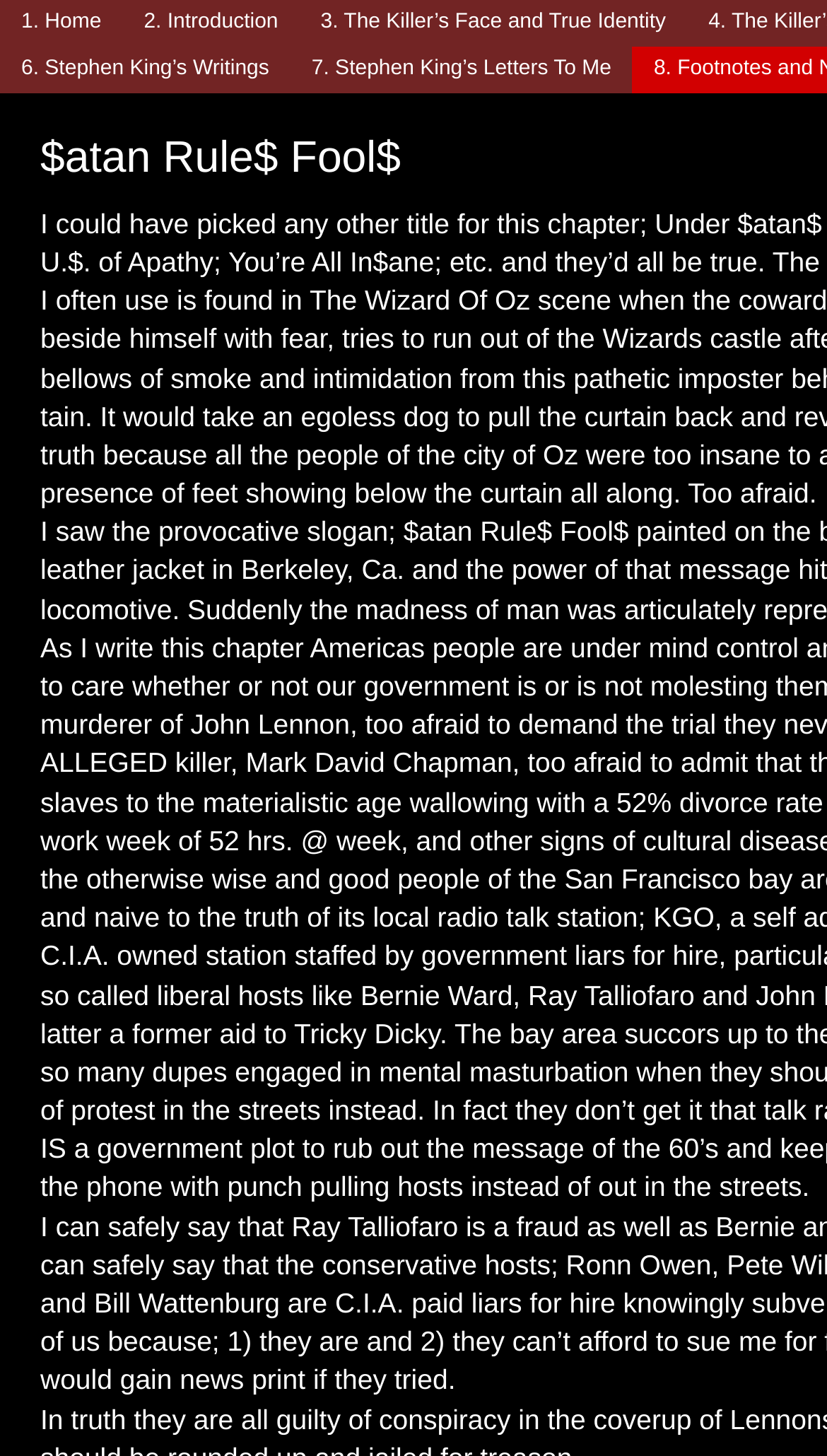Reply to the question with a single word or phrase:
What is mentioned as being afraid?

someone